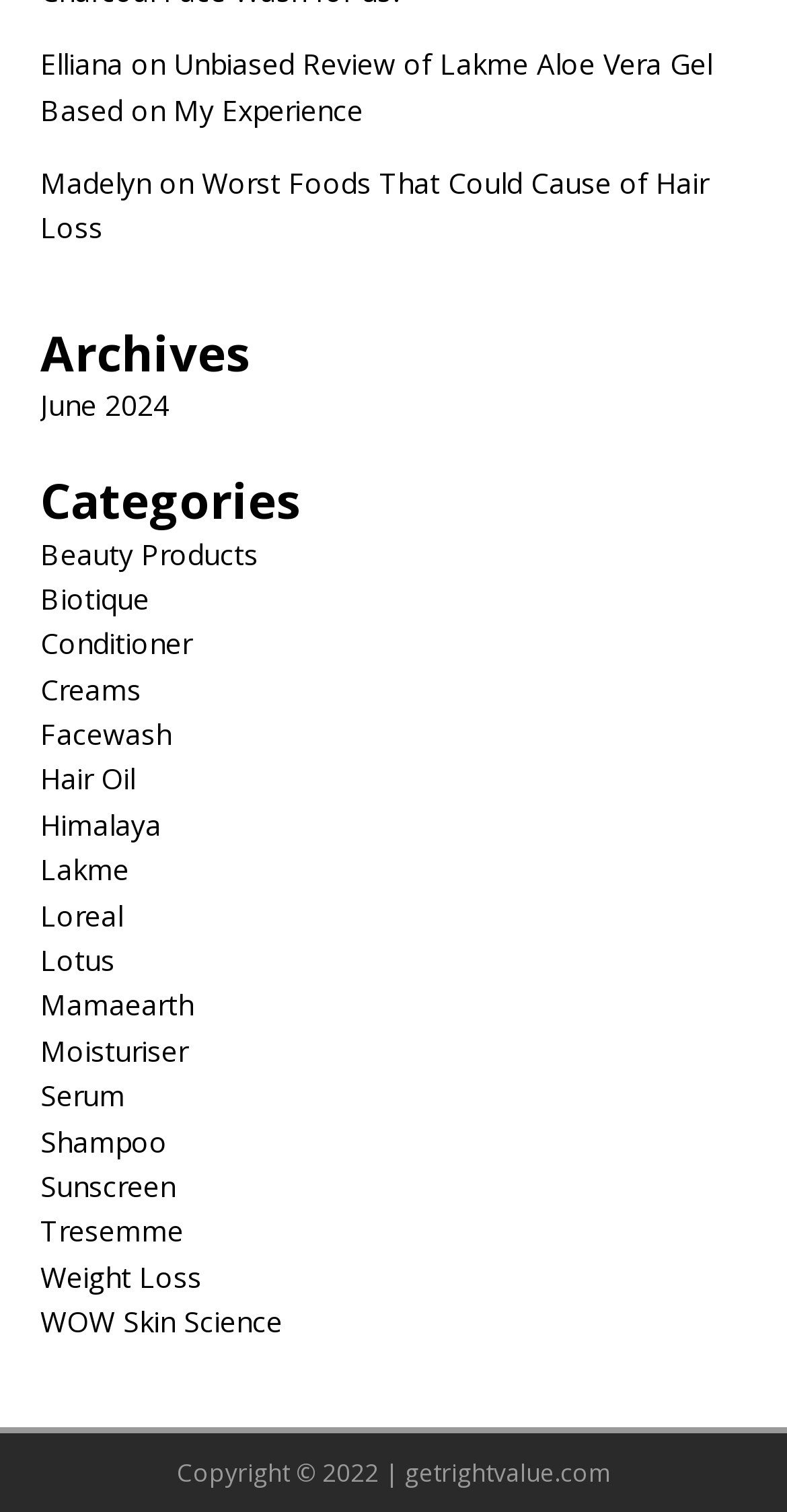What is the copyright year of this website?
Please provide a single word or phrase as the answer based on the screenshot.

2022